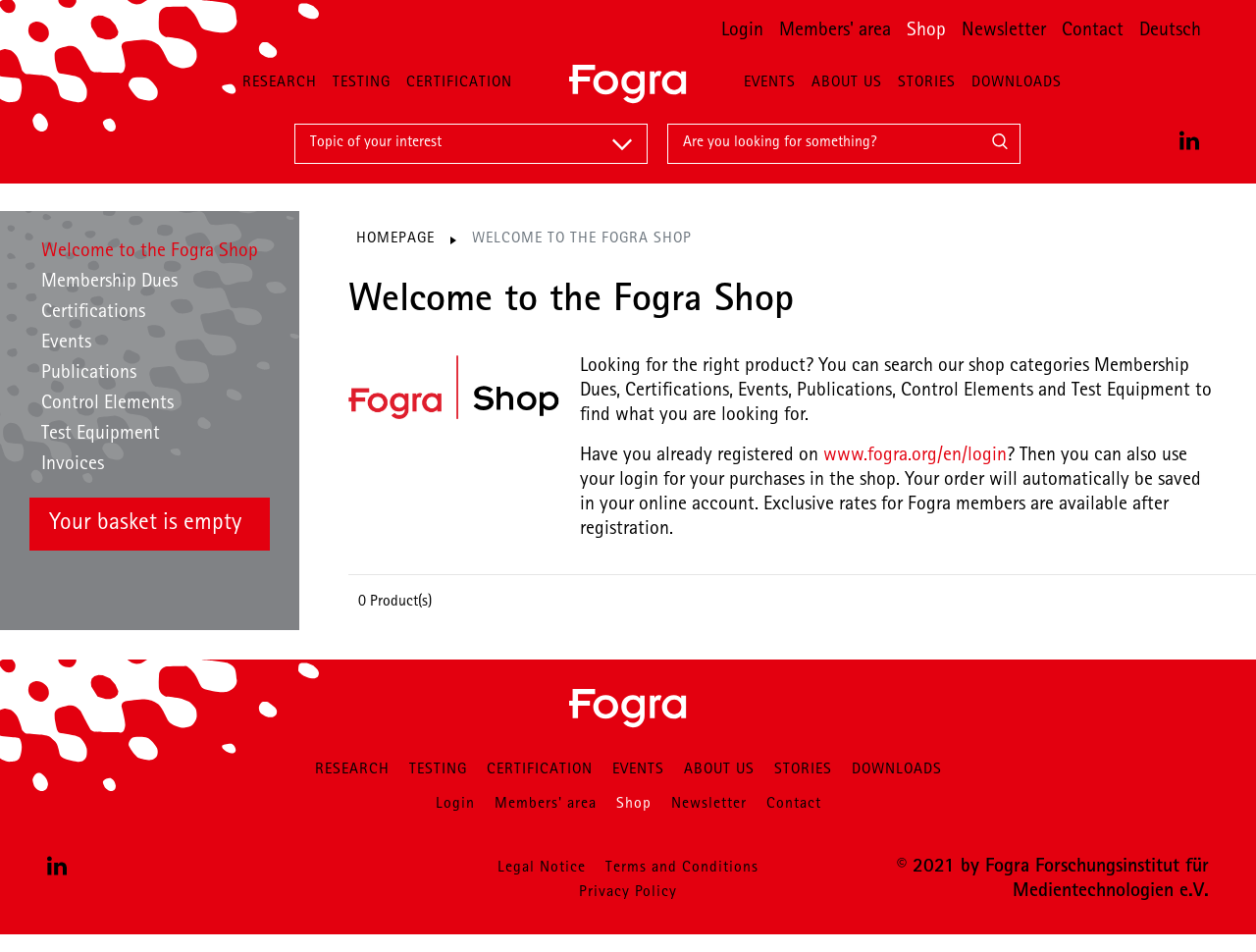Locate the bounding box of the UI element defined by this description: "Research". The coordinates should be given as four float numbers between 0 and 1, formatted as [left, top, right, bottom].

[0.25, 0.801, 0.31, 0.818]